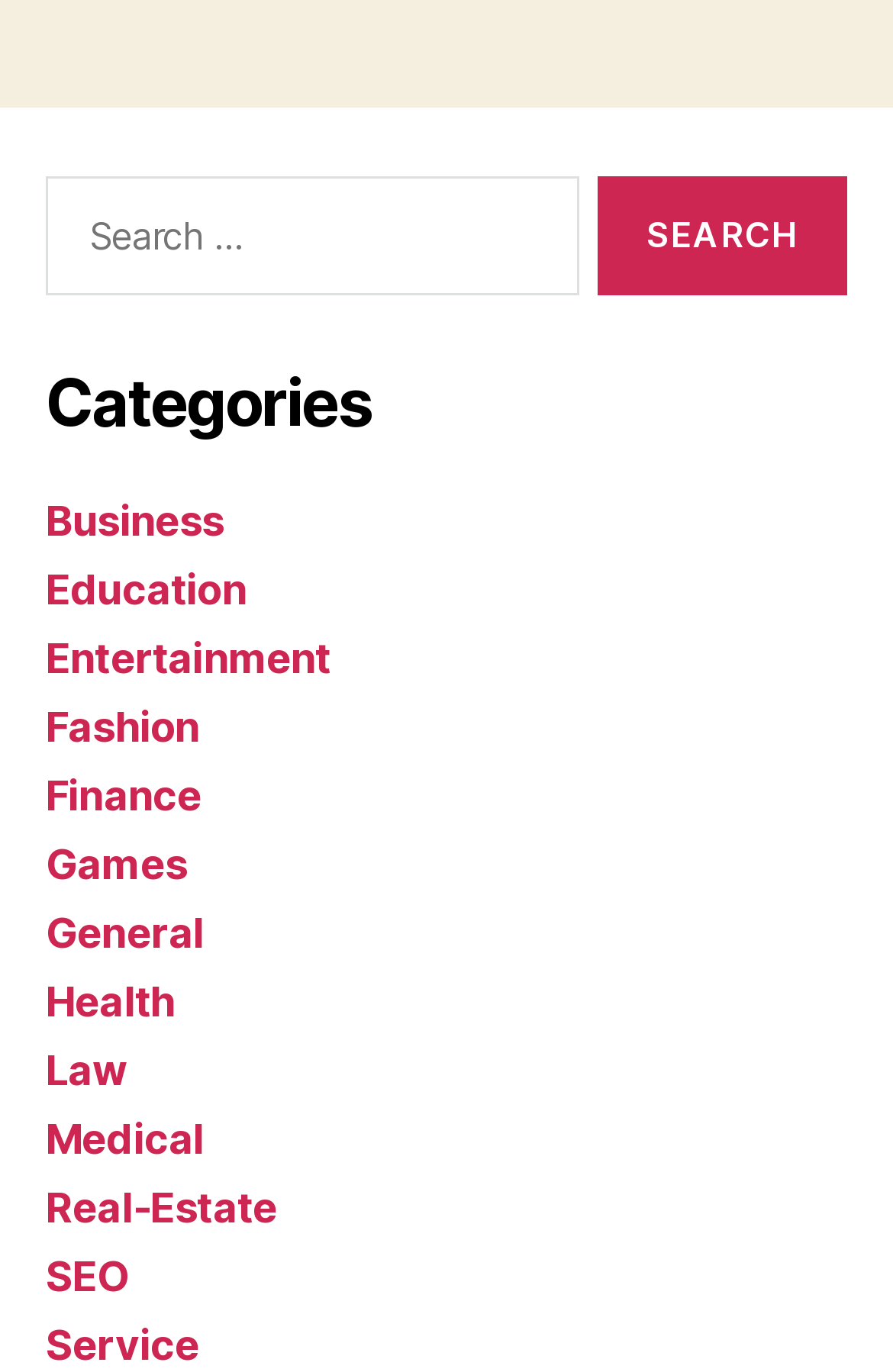What is the purpose of the search box?
Using the visual information, respond with a single word or phrase.

To search for something